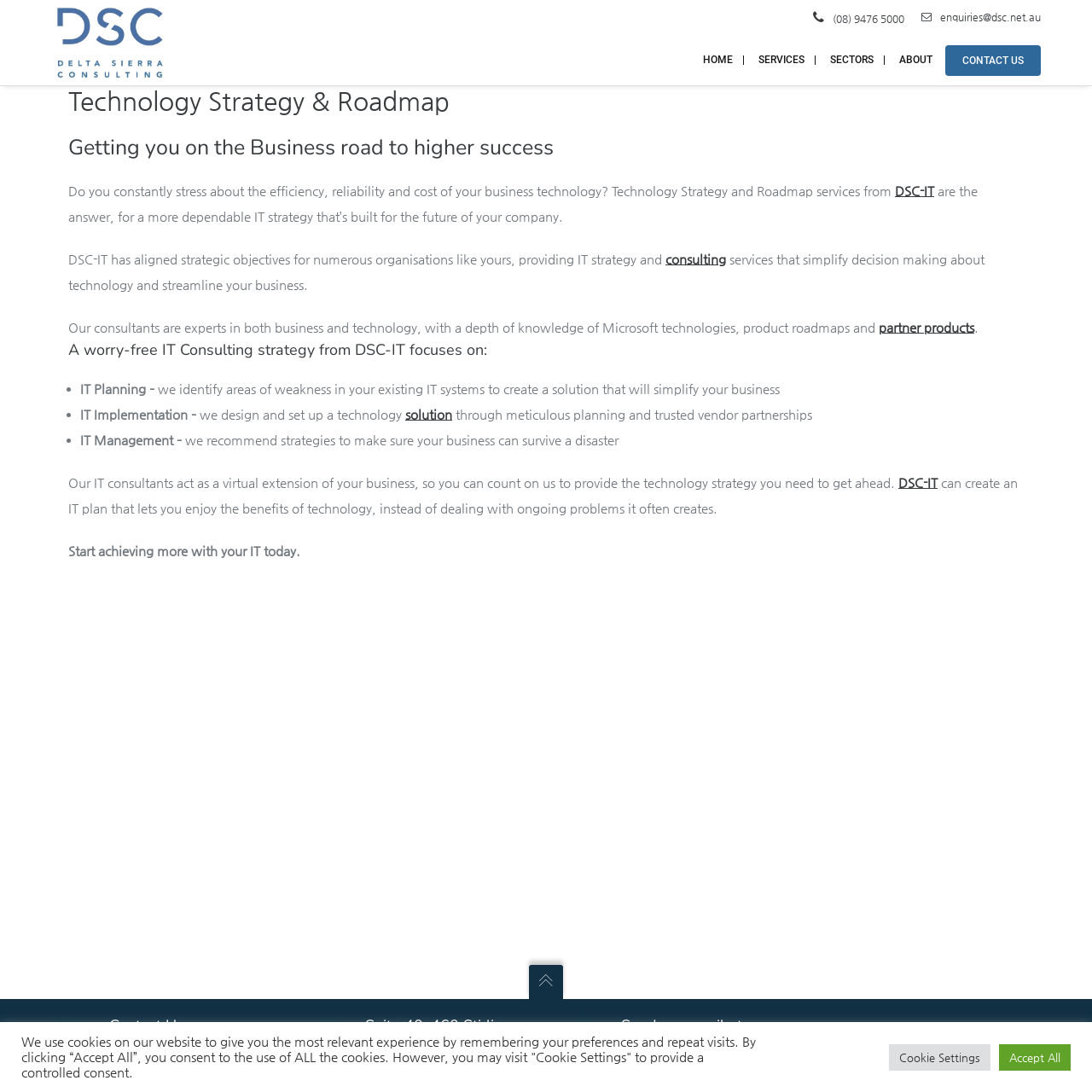What is the email address of DSC-IT?
Provide a well-explained and detailed answer to the question.

The email address of DSC-IT can be found at the top right corner of the webpage, and it is also mentioned in the contact us section at the bottom of the webpage.